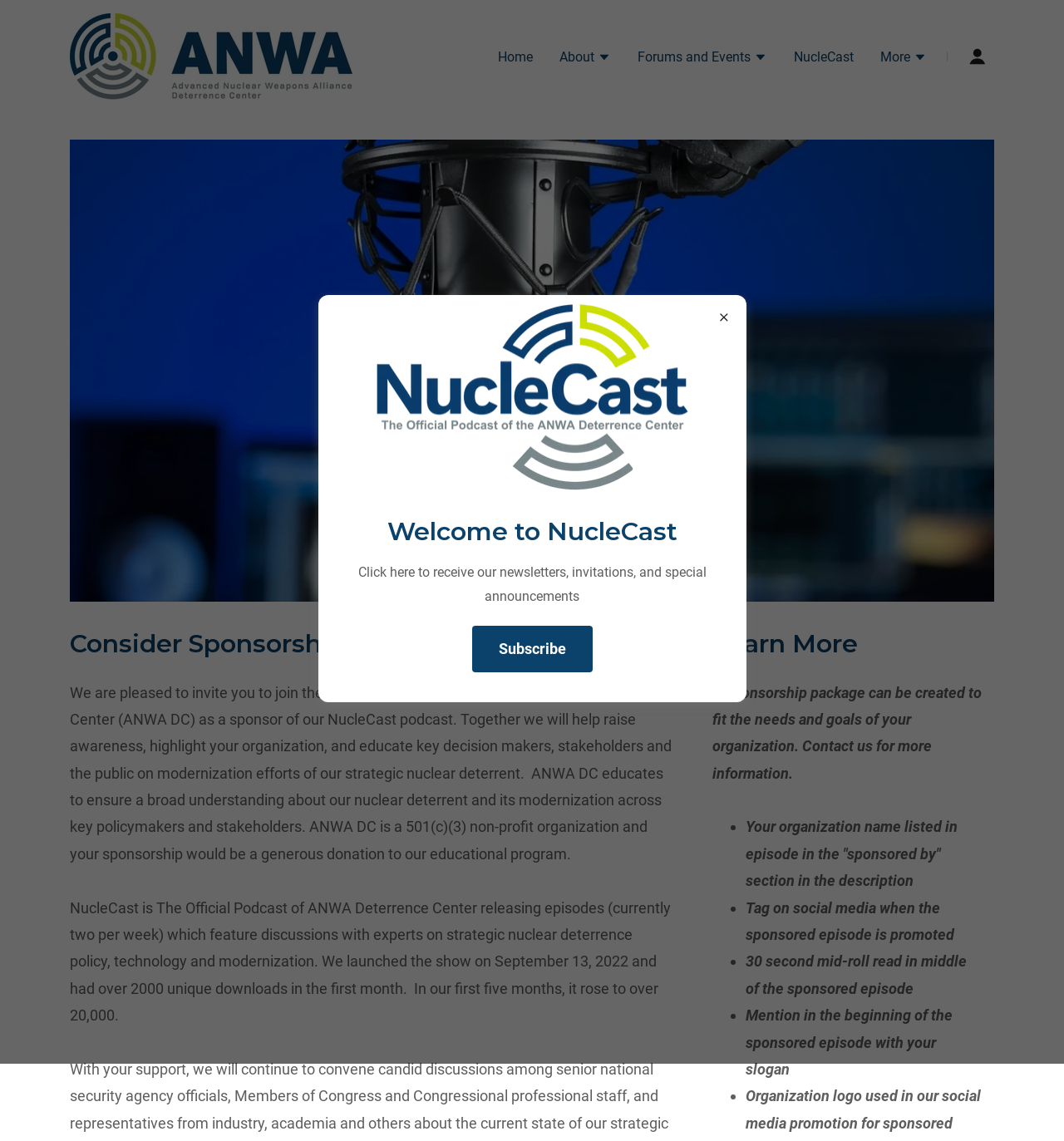What is the frequency of NucleCast episodes?
Give a single word or phrase as your answer by examining the image.

Two per week